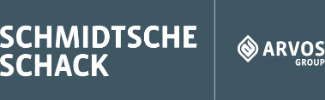Offer a detailed explanation of the image's components.

The image features the logo of "Schmidtsche Schack," prominently displayed alongside the emblem of "Arvos Group." The logo is characterized by its modern and professional design, utilizing a clean font that emphasizes clarity and brand identity. The contrasting colors of the logo and the background create a visually appealing appearance, reinforcing the company's commitment to innovation and quality in the engineering sector. This branding is likely intended for use in marketing materials or on the Arvos Group's official website, reflecting the collaborative nature of the two entities.